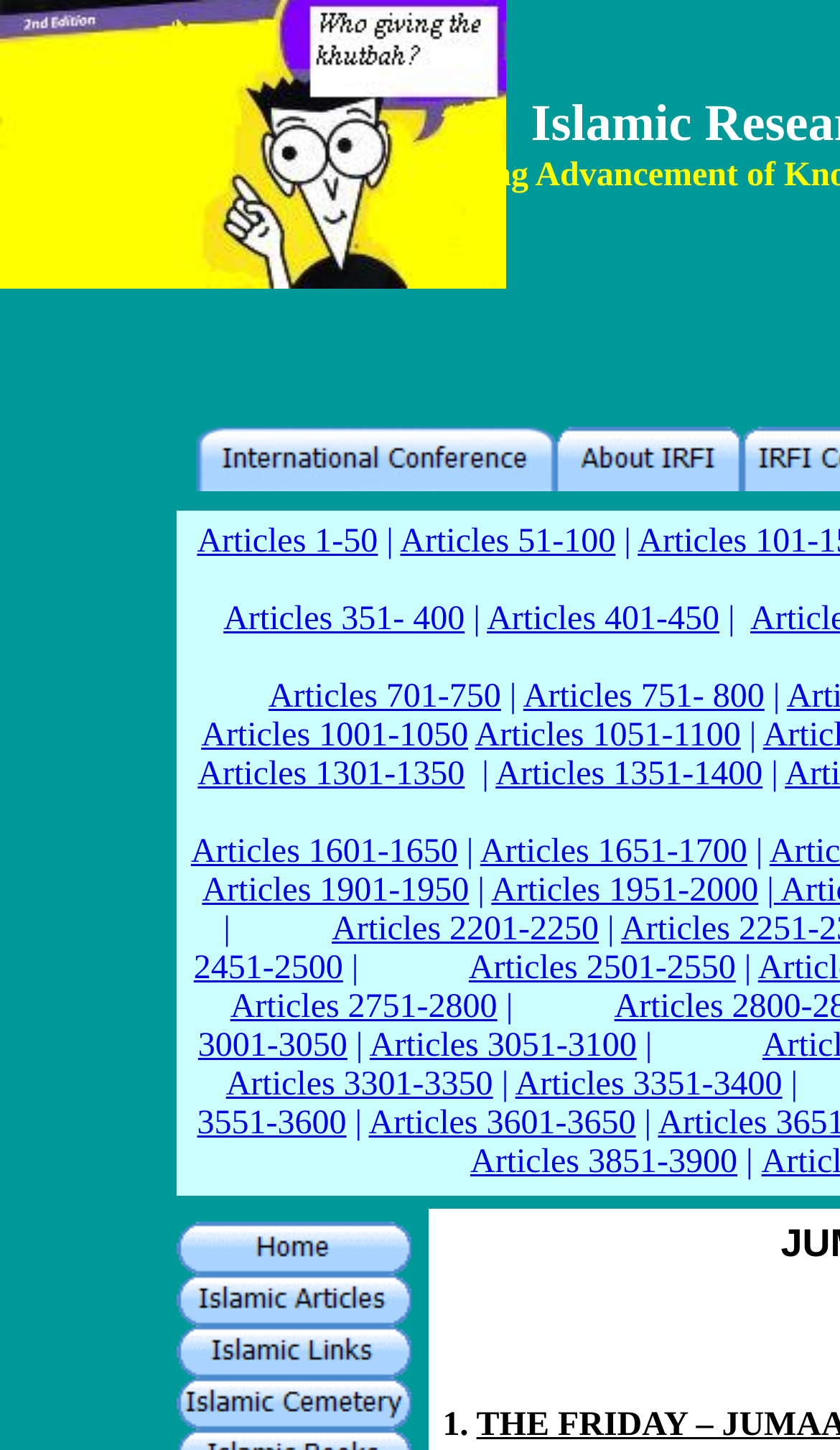Find the bounding box coordinates for the element that must be clicked to complete the instruction: "Explore the underwater waterfall of Mauritius". The coordinates should be four float numbers between 0 and 1, indicated as [left, top, right, bottom].

None